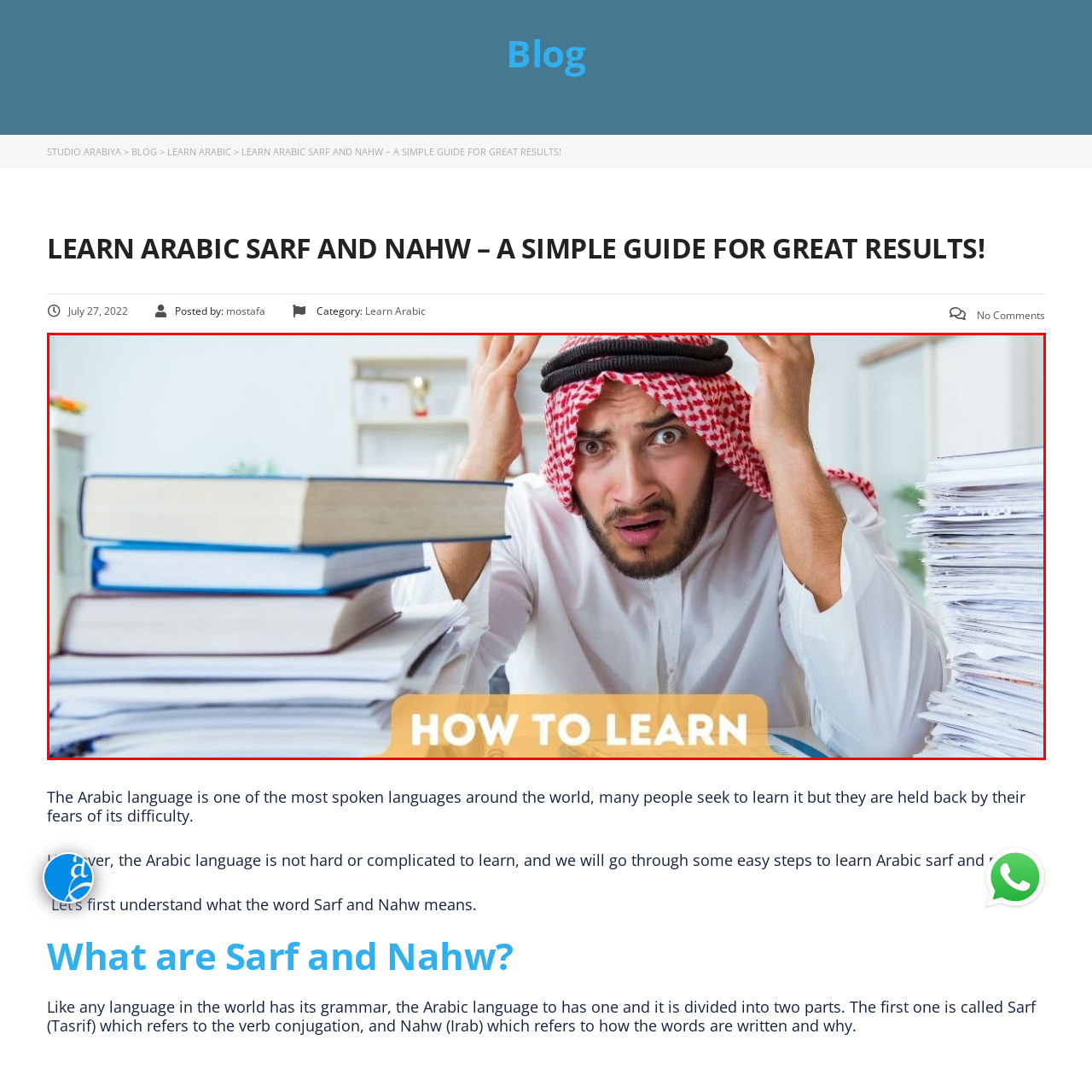What is the theme of the image?
Analyze the image segment within the red bounding box and respond to the question using a single word or brief phrase.

Learning